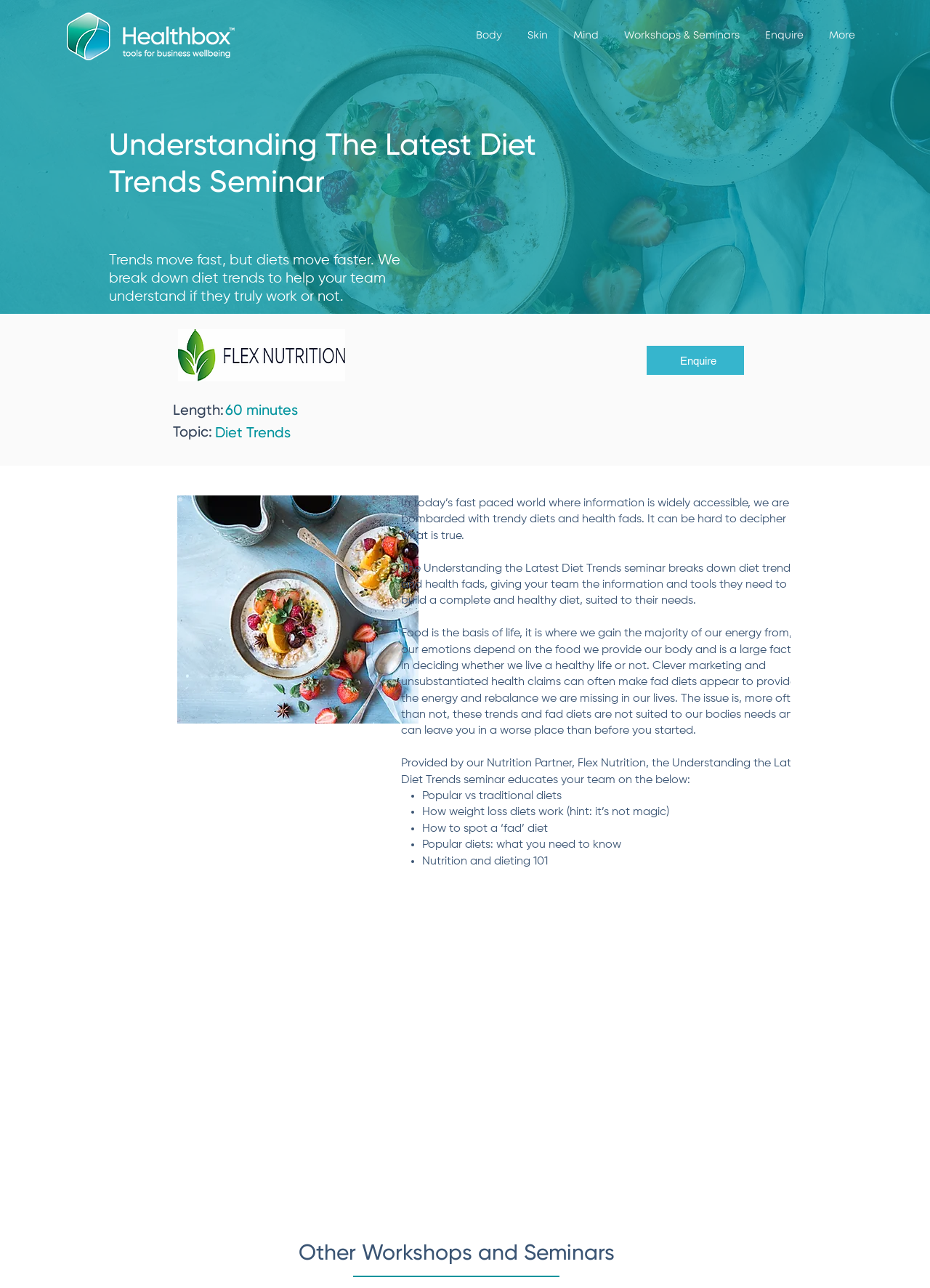Locate the bounding box coordinates for the element described below: "Workshops & Seminars". The coordinates must be four float values between 0 and 1, formatted as [left, top, right, bottom].

[0.659, 0.014, 0.811, 0.042]